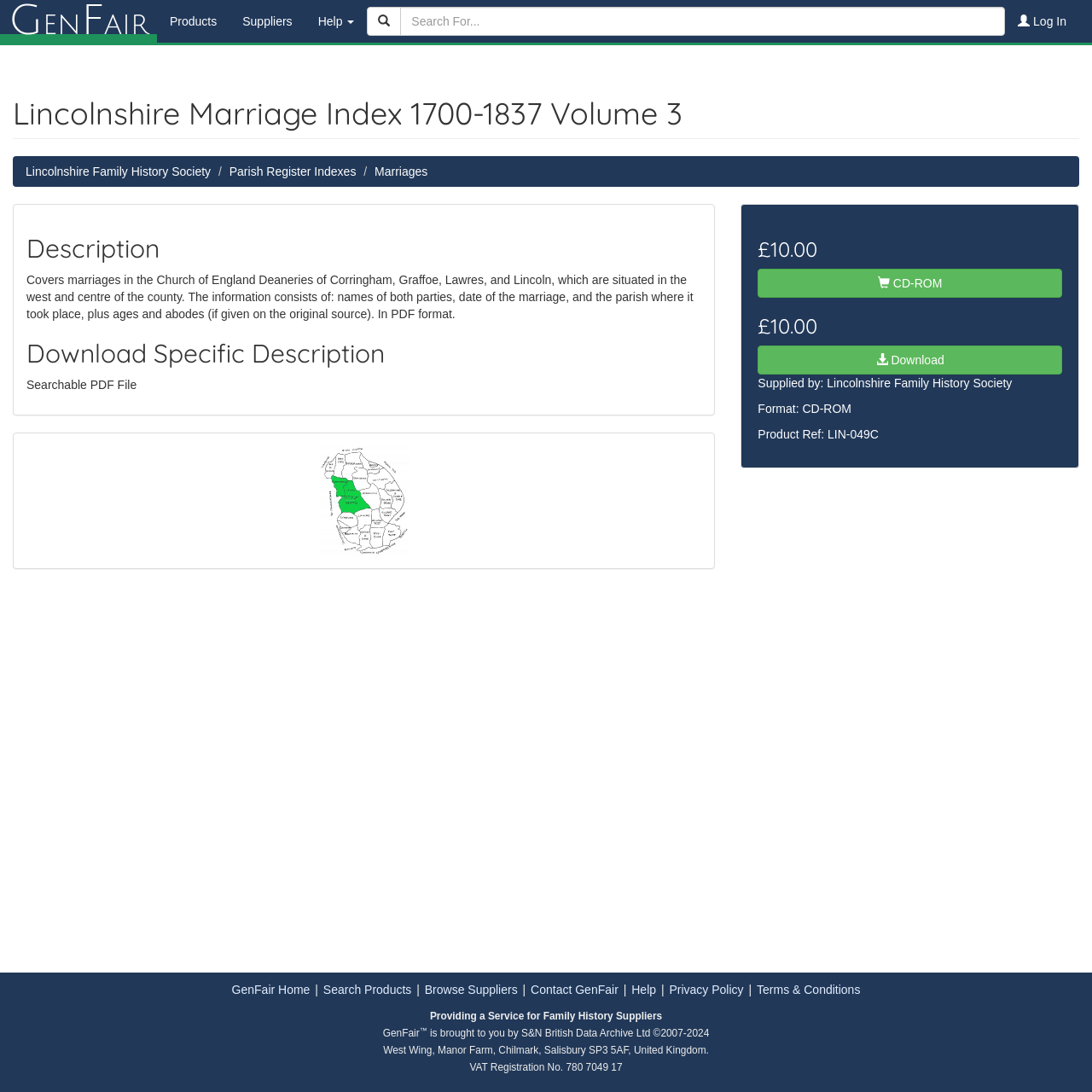Can you specify the bounding box coordinates for the region that should be clicked to fulfill this instruction: "Log in to the system".

[0.92, 0.0, 0.988, 0.039]